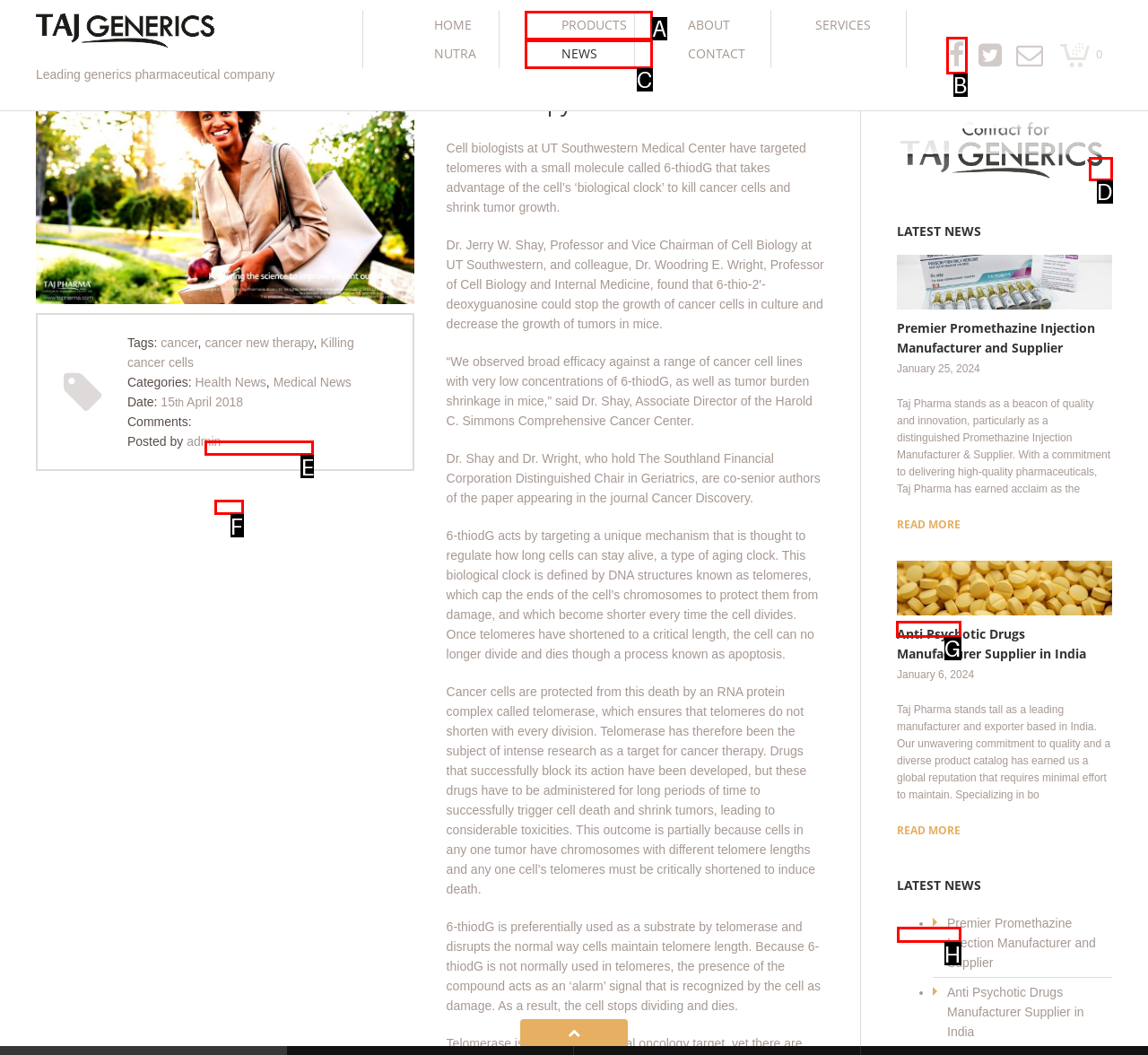Identify the appropriate choice to fulfill this task: Read more about Premier Promethazine Injection Manufacturer and Supplier
Respond with the letter corresponding to the correct option.

G